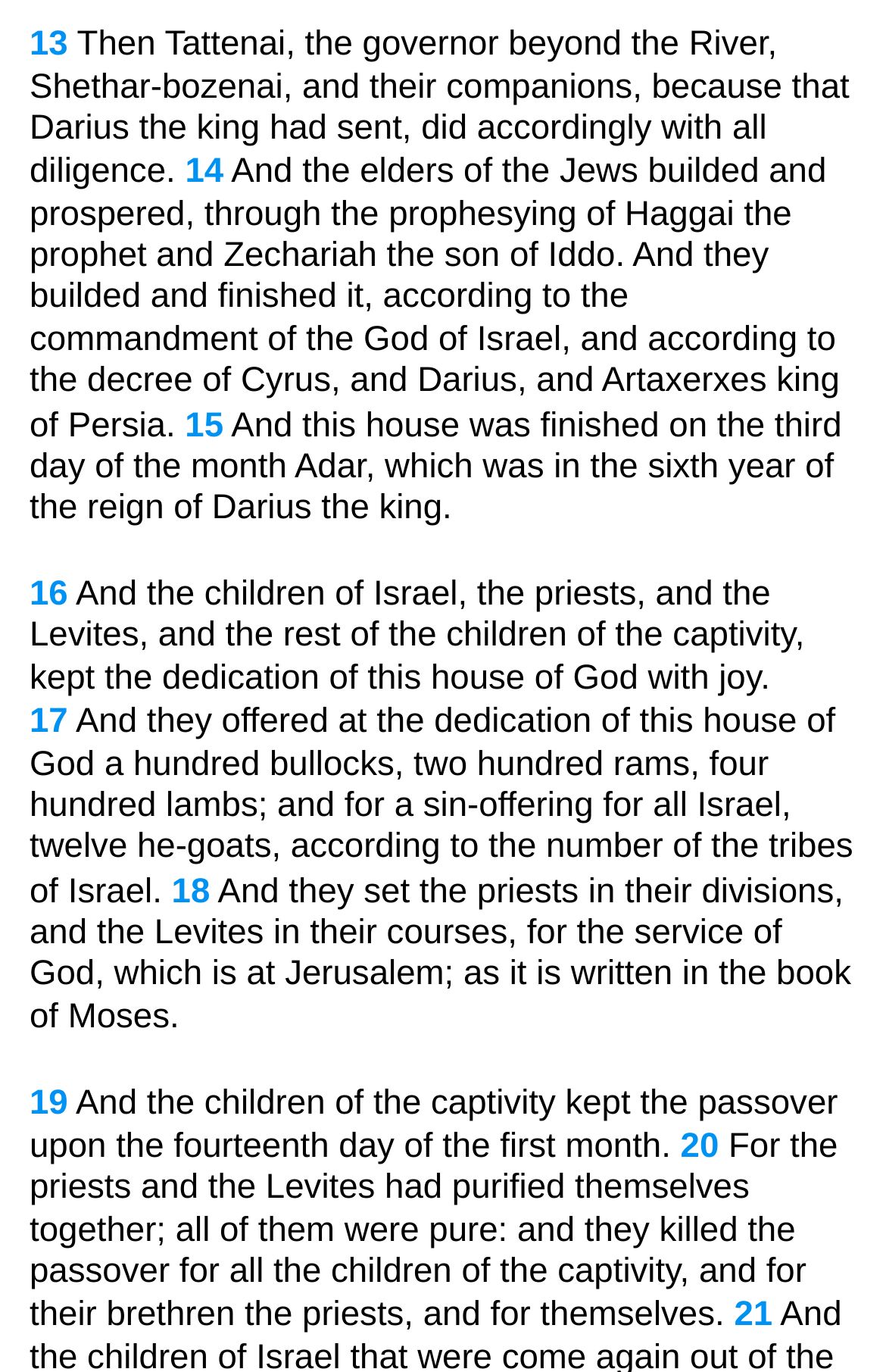Provide a short answer using a single word or phrase for the following question: 
What is the number of he-goats offered for a sin-offering?

twelve